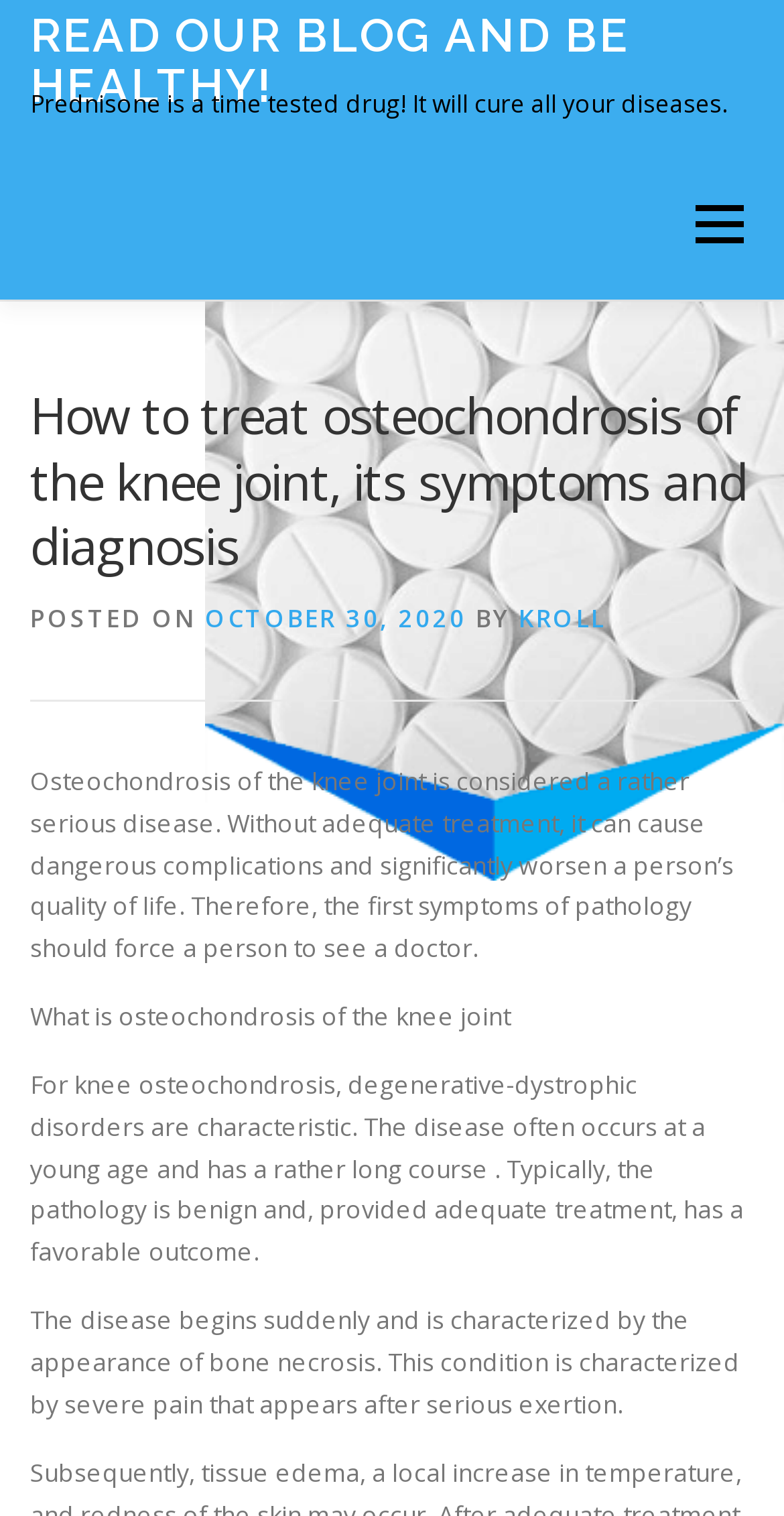Please answer the following question using a single word or phrase: What is the disease discussed in the article?

Osteochondrosis of the knee joint